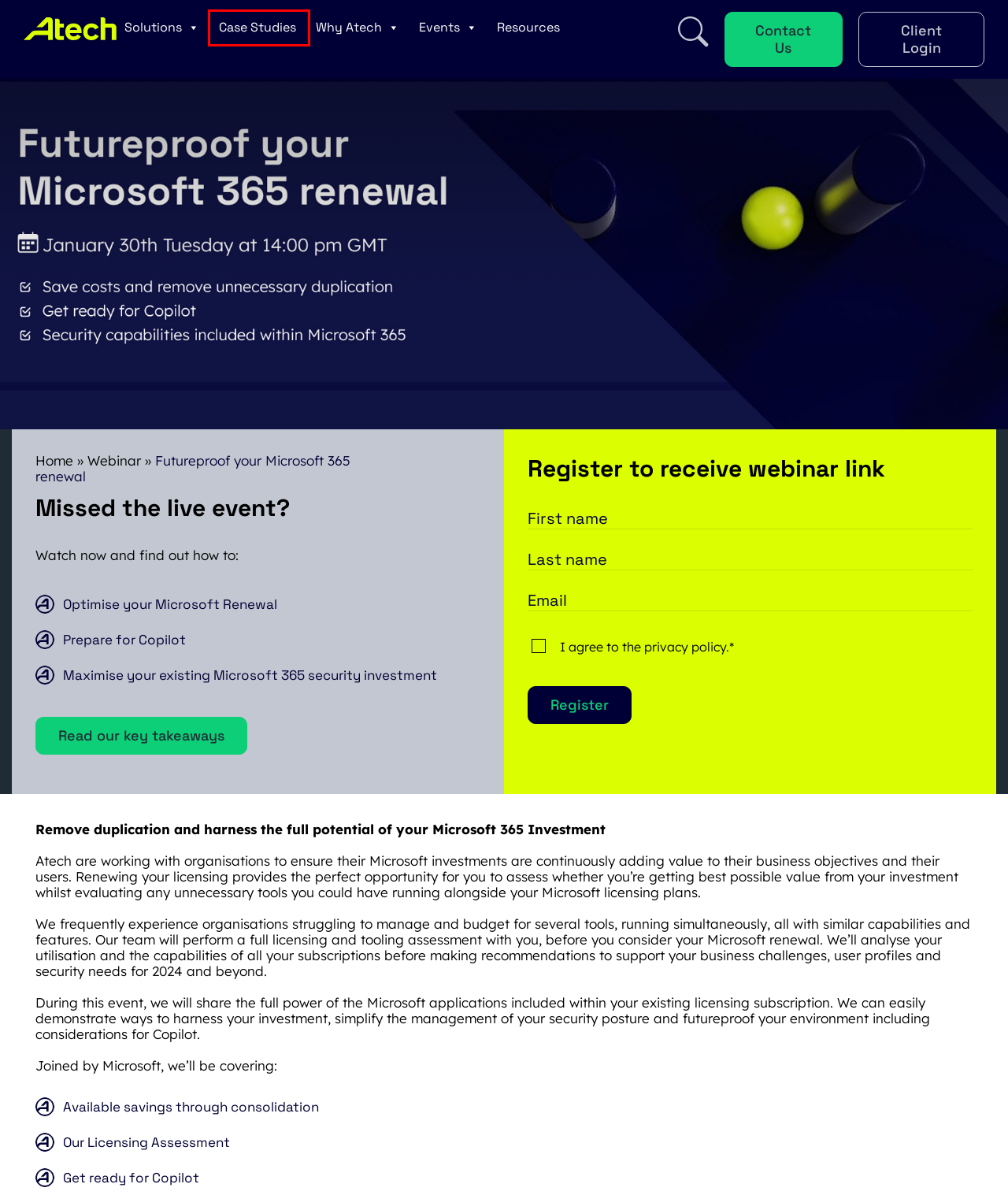Consider the screenshot of a webpage with a red bounding box around an element. Select the webpage description that best corresponds to the new page after clicking the element inside the red bounding box. Here are the candidates:
A. Terms & Conditions | Atech
B. Contact Us | Atech
C. Resources - Atech Cloud
D. Case Studies | Cloud Solutions & Use Cases | Atech
E. Webinar Archive - Atech Cloud
F. Client Portals - Atech Cloud
G. Cloud Managed Service Provider | Microsoft Azure Experts
H. Why Choose Atech as Cloud Managed Service Provider?

D